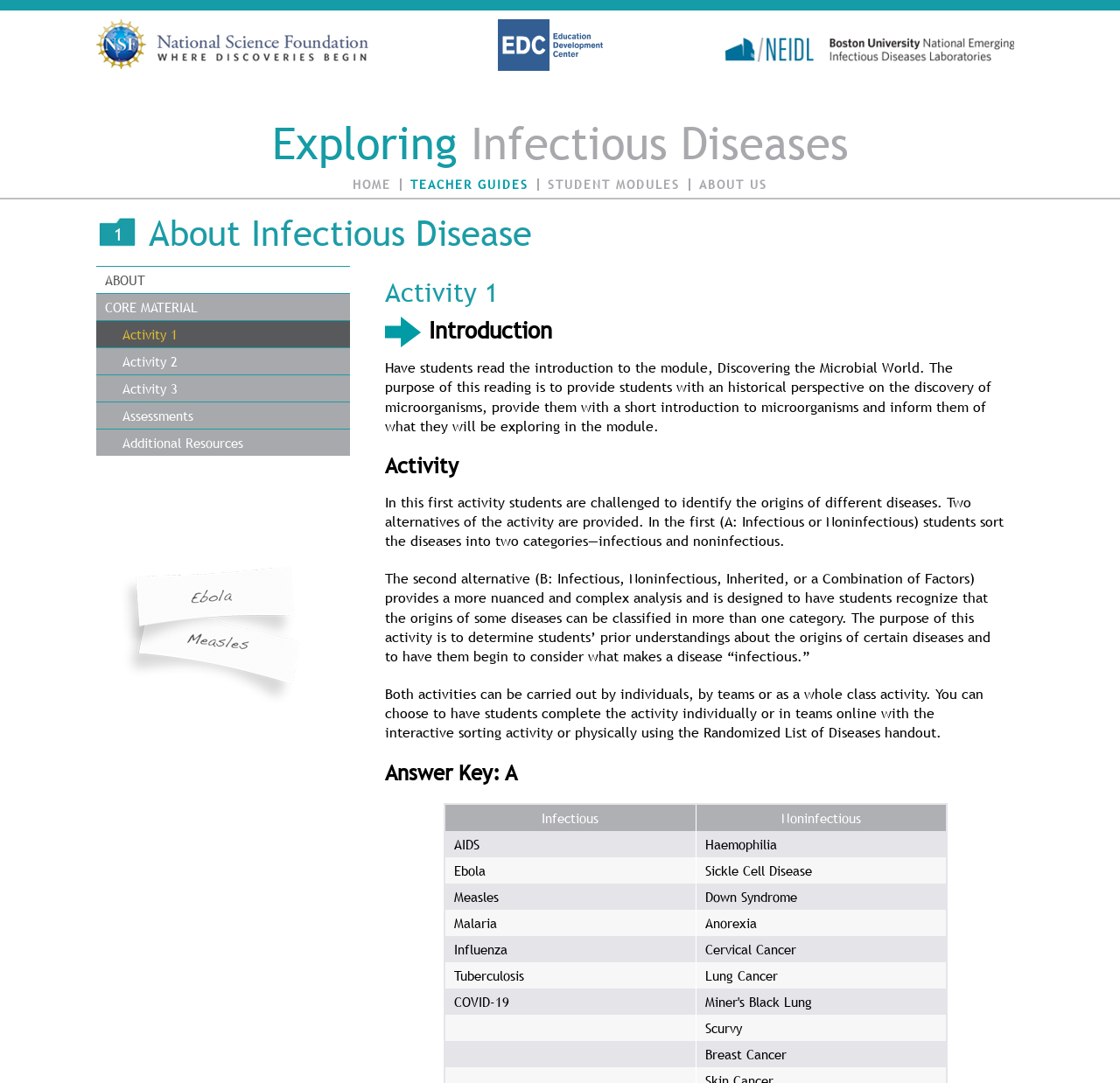Can you find the bounding box coordinates for the element that needs to be clicked to execute this instruction: "Click on the 'HOME' link"? The coordinates should be given as four float numbers between 0 and 1, i.e., [left, top, right, bottom].

[0.315, 0.163, 0.349, 0.178]